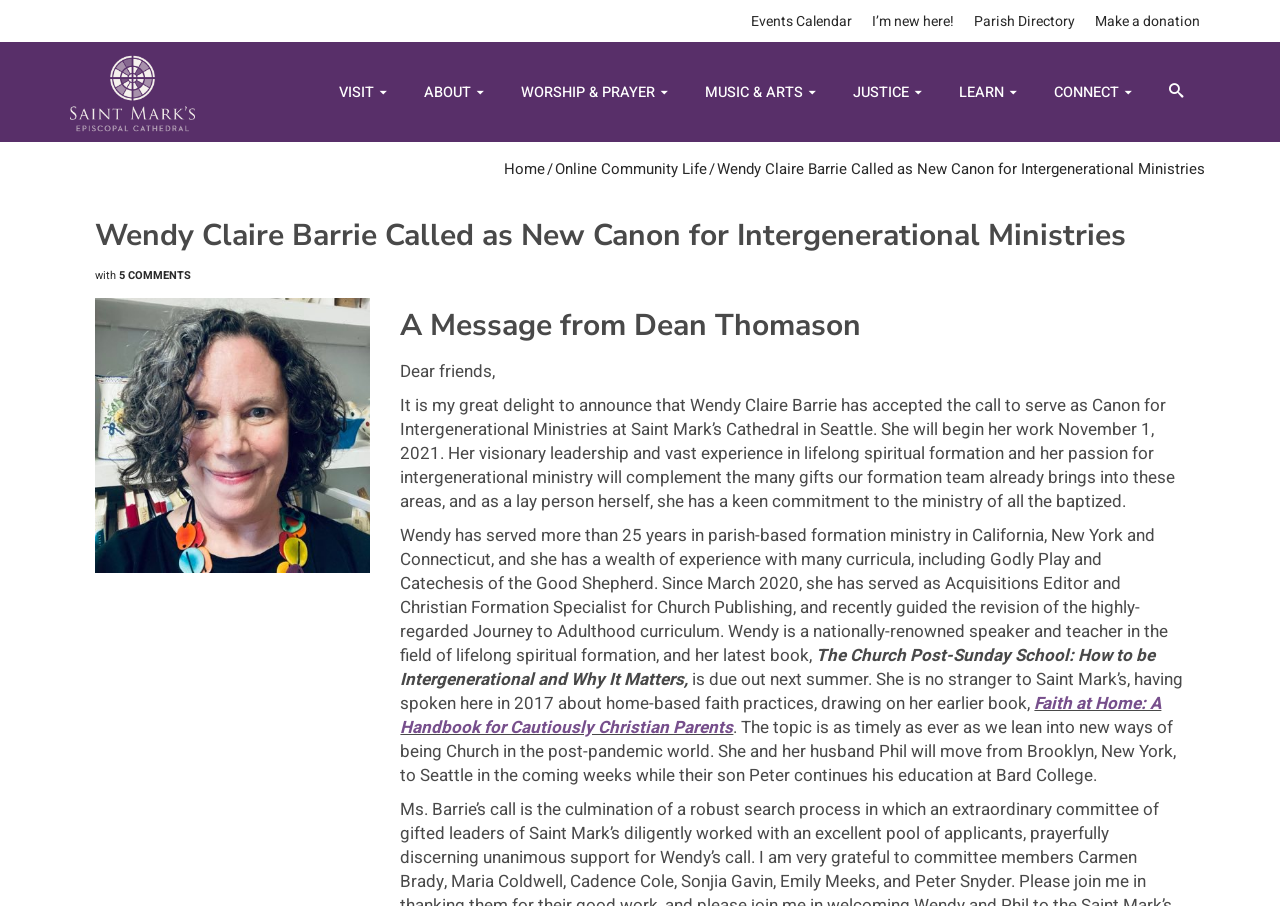What is the name of the new Canon for Intergenerational Ministries?
Deliver a detailed and extensive answer to the question.

I found the answer by reading the heading 'Wendy Claire Barrie Called as New Canon for Intergenerational Ministries' and the text 'It is my great delight to announce that Wendy Claire Barrie has accepted the call to serve as Canon for Intergenerational Ministries...' which indicates that Wendy Claire Barrie is the new Canon for Intergenerational Ministries.